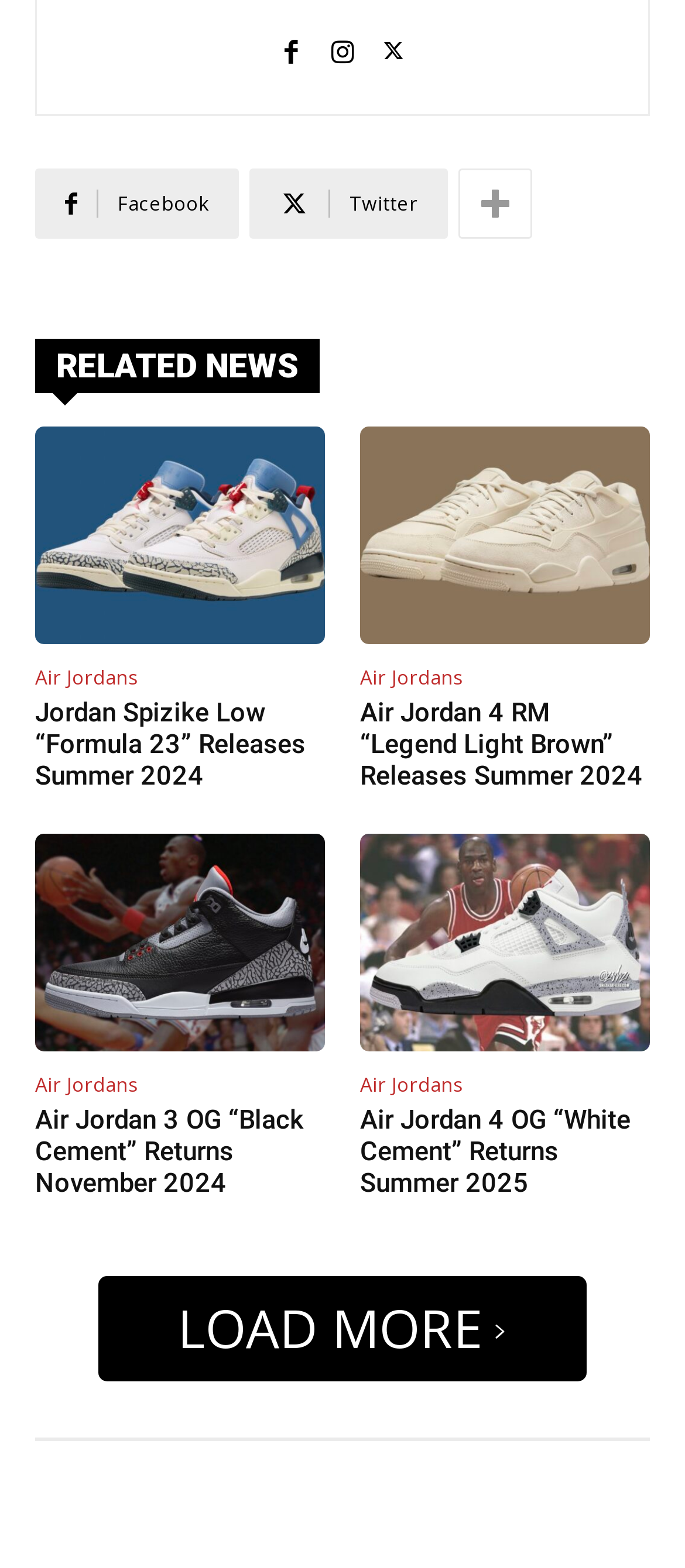Please find the bounding box coordinates of the element's region to be clicked to carry out this instruction: "Click on Facebook".

[0.051, 0.108, 0.349, 0.152]